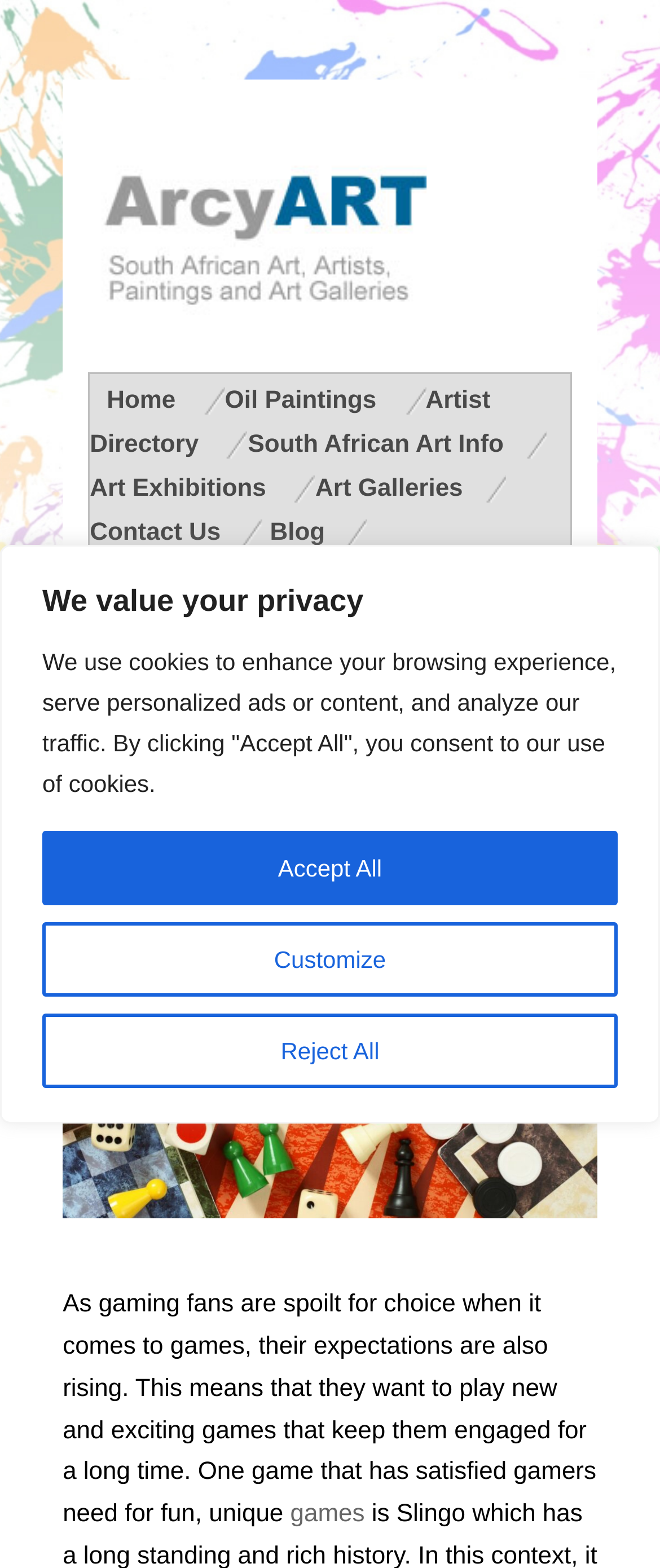What category does the article about Slingo belong to?
Provide a concise answer using a single word or phrase based on the image.

Gaming